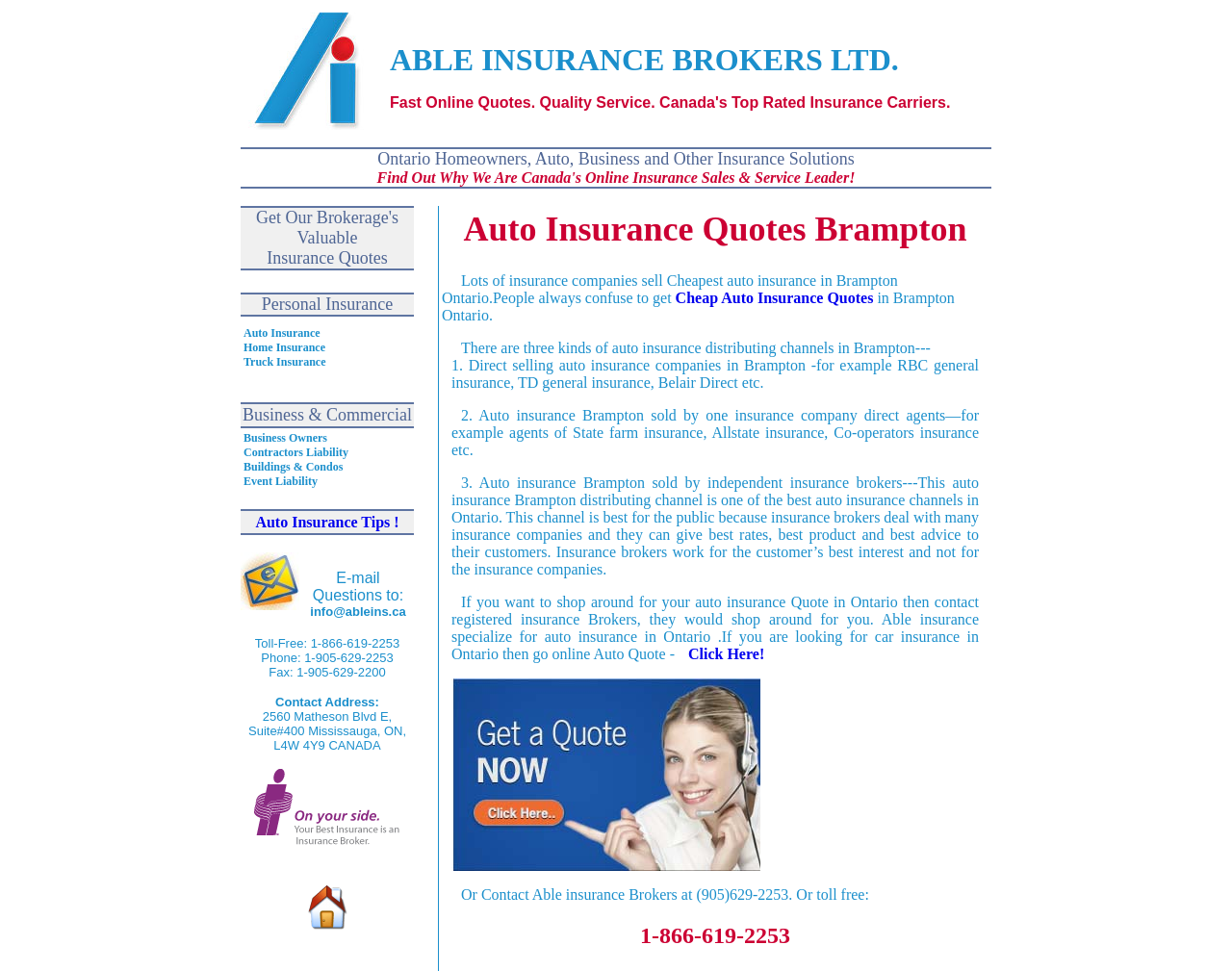Determine the bounding box coordinates of the element that should be clicked to execute the following command: "View Auto Insurance options".

[0.198, 0.336, 0.26, 0.35]